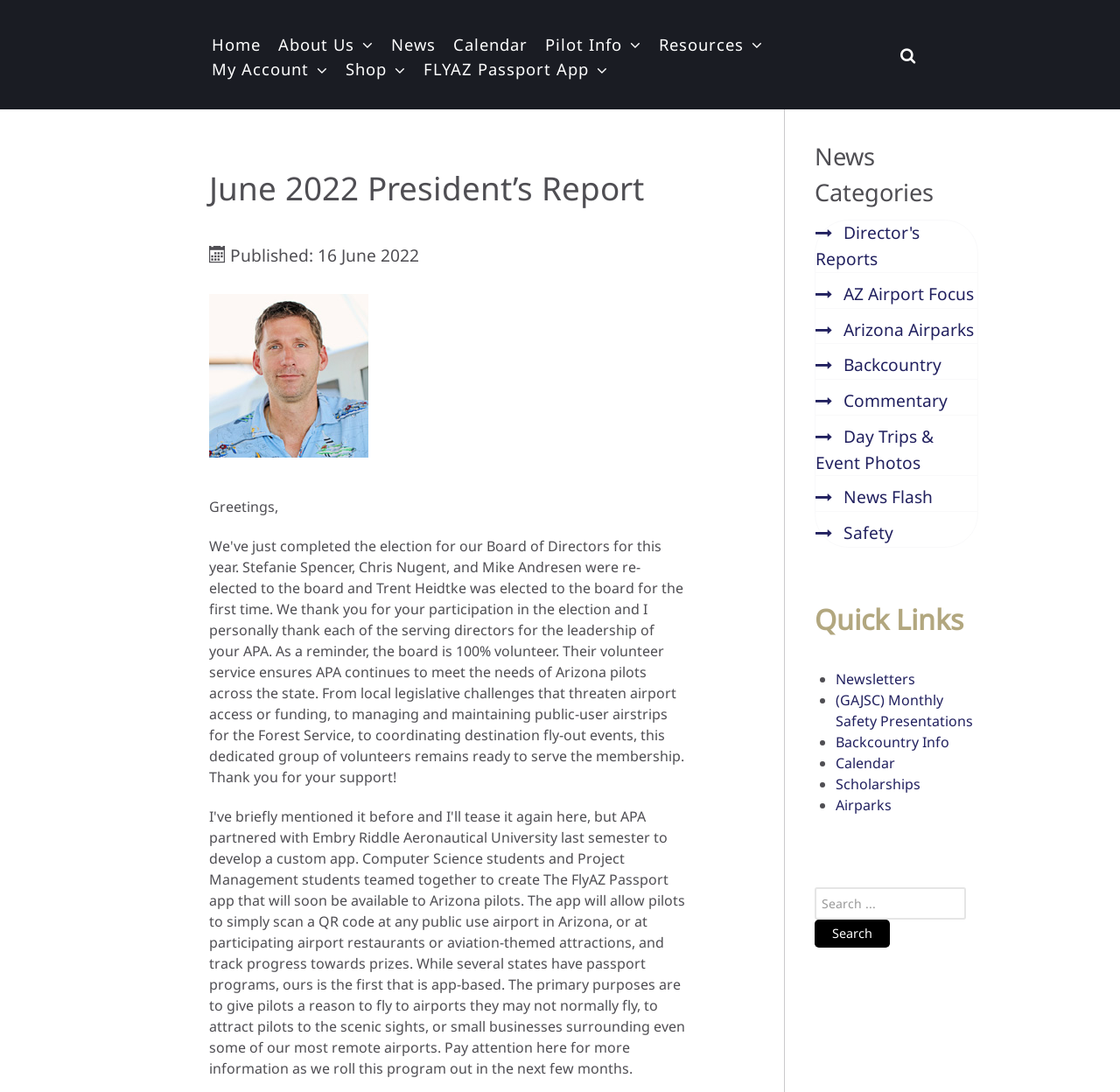Identify the bounding box of the HTML element described as: "Day Trips & Event Photos".

[0.728, 0.389, 0.873, 0.435]